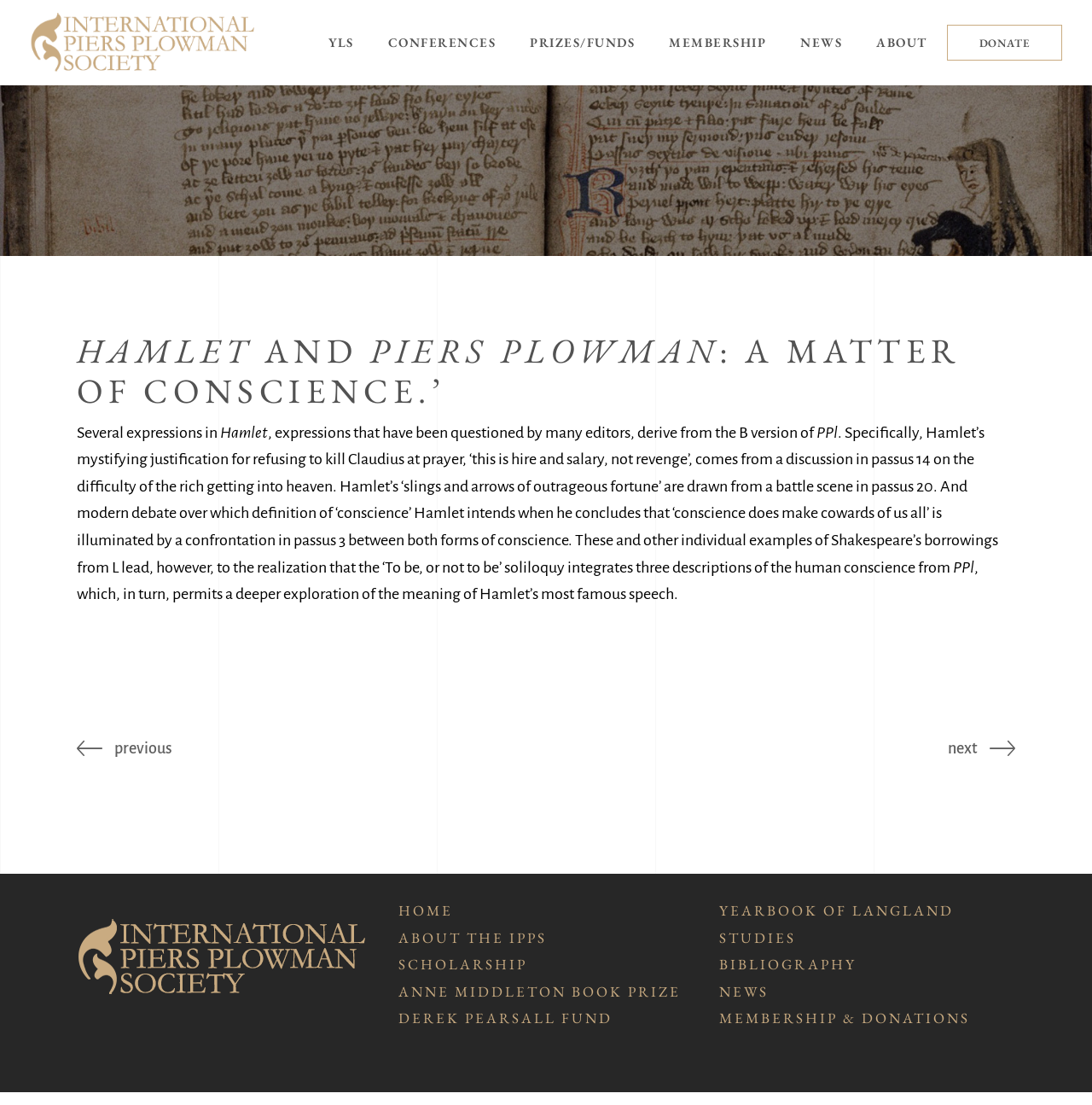How many navigation links are at the bottom of the page?
Based on the visual content, answer with a single word or a brief phrase.

9